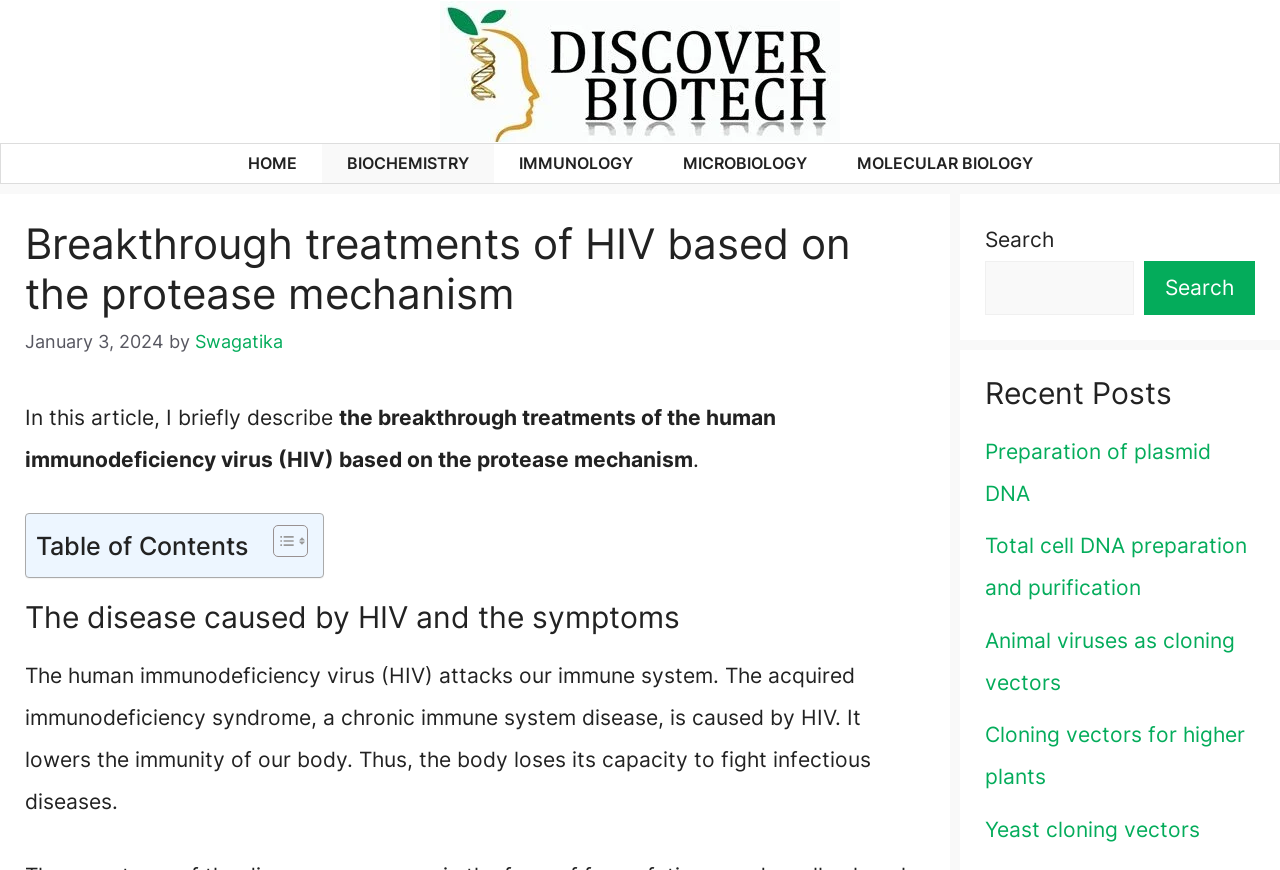Give an in-depth explanation of the webpage layout and content.

The webpage is about breakthrough treatments of HIV based on the protease mechanism. At the top, there is a banner with a link to "Discover Biotech" accompanied by an image. Below the banner, there is a navigation menu with five links: "HOME", "BIOCHEMISTRY", "IMMUNOLOGY", "MICROBIOLOGY", and "MOLECULAR BIOLOGY".

The main content of the webpage is divided into sections. The first section has a heading "Breakthrough treatments of HIV based on the protease mechanism" followed by a time stamp "January 3, 2024" and the author's name "Swagatika". The section then introduces the topic, explaining that the article will describe the breakthrough treatments of HIV based on the protease mechanism.

Below this introduction, there is a table of contents with a toggle button. The main content of the article starts with a heading "The disease caused by HIV and the symptoms", which explains how HIV attacks the immune system and causes the acquired immunodeficiency syndrome.

On the right side of the webpage, there is a complementary section with a search bar and a heading "Recent Posts" followed by five links to recent articles: "Preparation of plasmid DNA", "Total cell DNA preparation and purification", "Animal viruses as cloning vectors", "Cloning vectors for higher plants", and "Yeast cloning vectors".